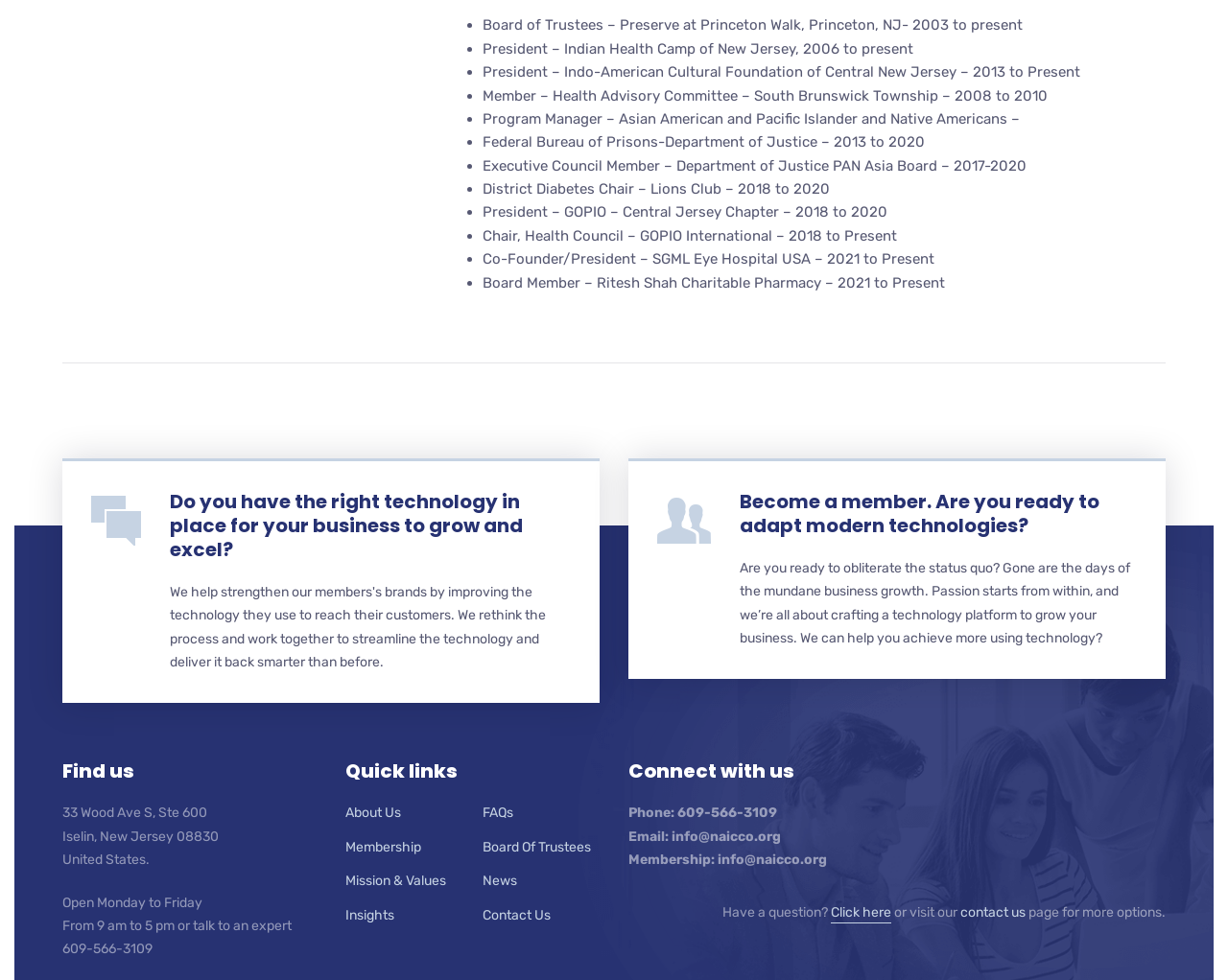Determine the bounding box for the described HTML element: "Insights". Ensure the coordinates are four float numbers between 0 and 1 in the format [left, top, right, bottom].

[0.281, 0.924, 0.321, 0.943]